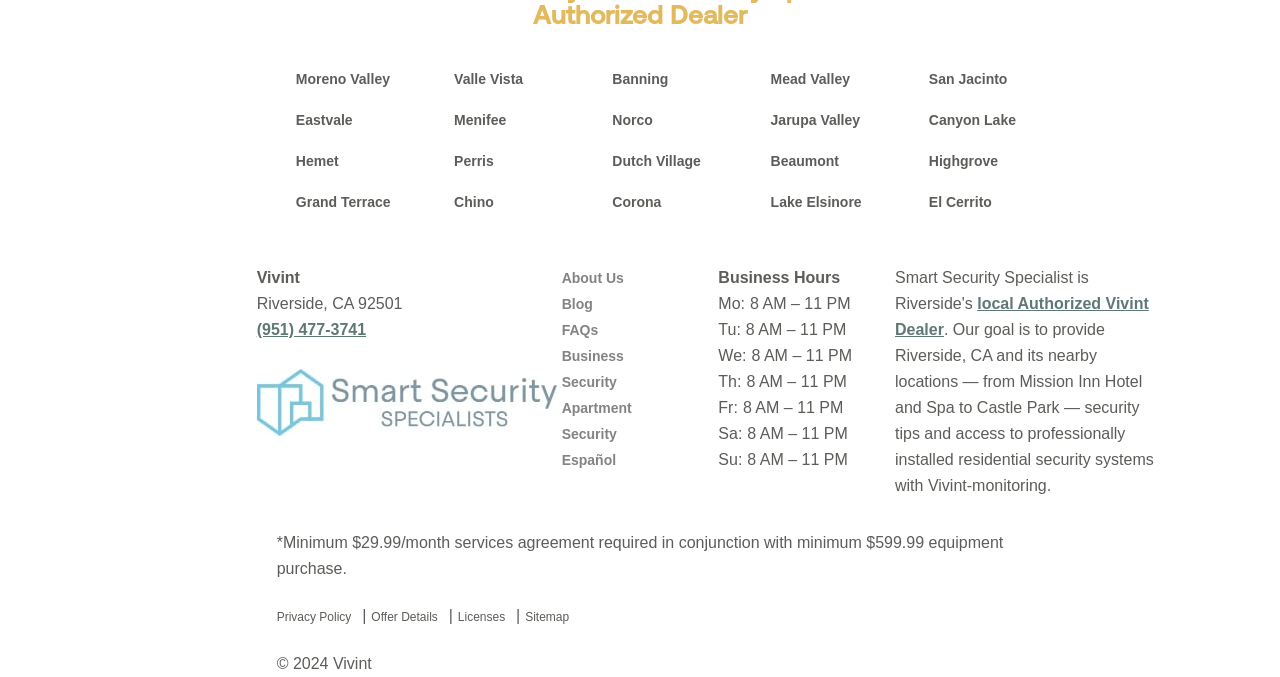What is the phone number on the webpage?
Look at the image and respond with a one-word or short-phrase answer.

(951) 477-3741